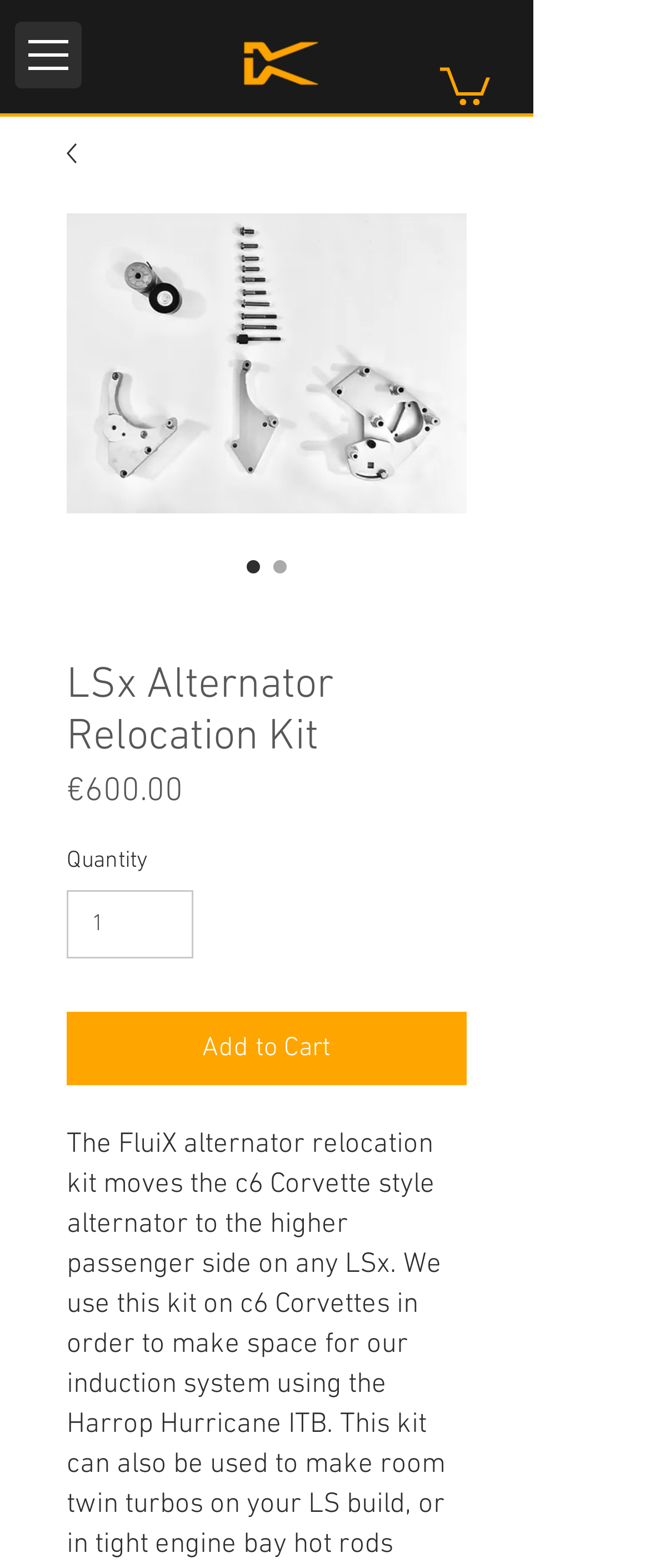Write an elaborate caption that captures the essence of the webpage.

The webpage is about the FluiX alternator relocation kit, specifically designed for LSx engines. At the top left corner, there is a navigation menu with a button that has a popup menu. Next to it, there is a small image. 

On the top right side, there is a logo image of FluiX X 2020. Below it, there is a larger image that takes up most of the width of the page. 

On the left side of the page, there is a section dedicated to the LSx Alternator Relocation Kit. It has a heading with the same name, followed by a radio button selection with two options, both labeled as LSx Alternator Relocation Kit. Below the radio buttons, there is a price listed as €600.00, along with a label "Price". 

Further down, there is a "Quantity" label, accompanied by a spin button that allows users to select a quantity between 1 and 1. Finally, there is an "Add to Cart" button that is prominently displayed.